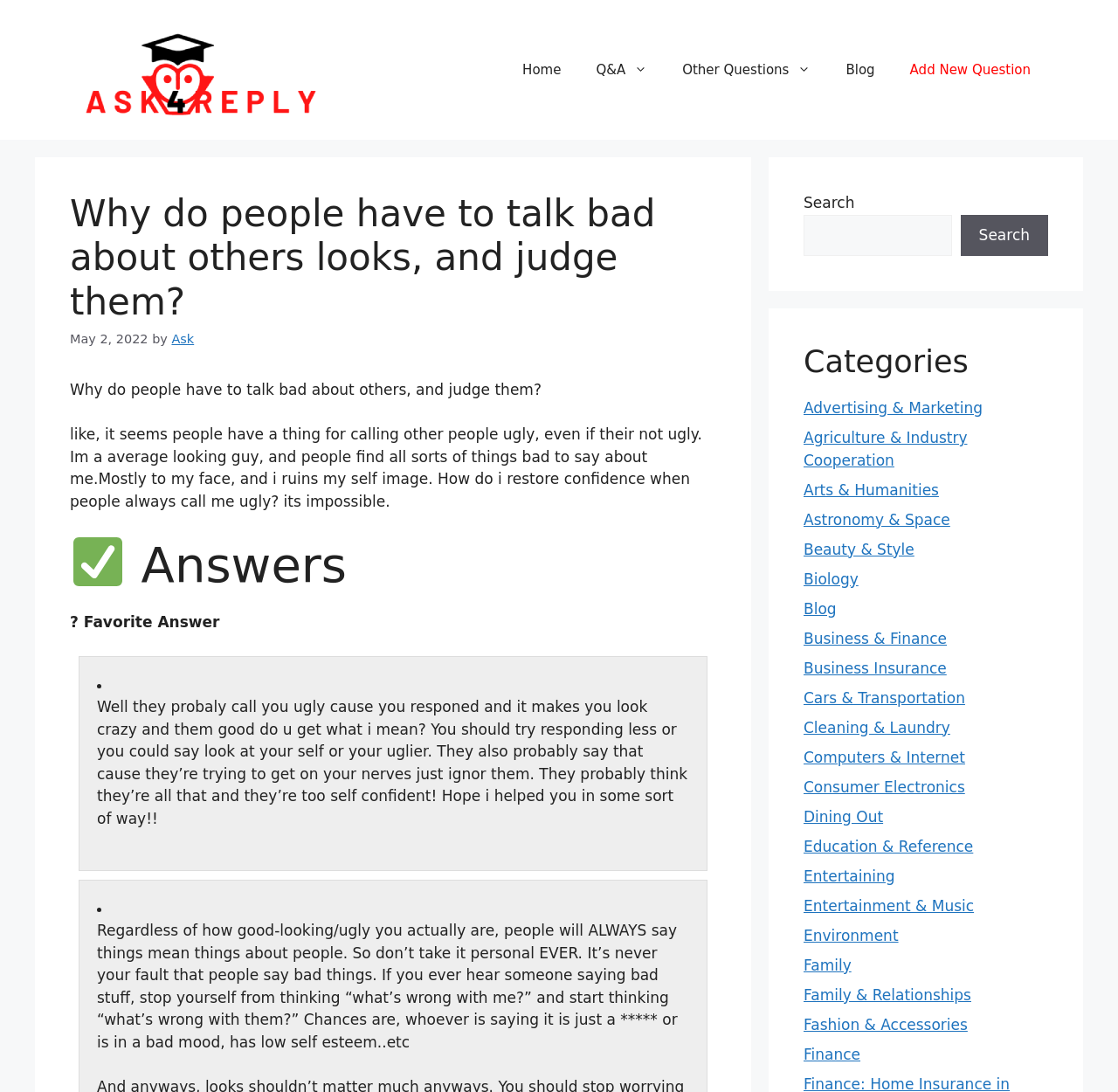Bounding box coordinates are to be given in the format (top-left x, top-left y, bottom-right x, bottom-right y). All values must be floating point numbers between 0 and 1. Provide the bounding box coordinate for the UI element described as: Astronomy & Space

[0.719, 0.468, 0.85, 0.484]